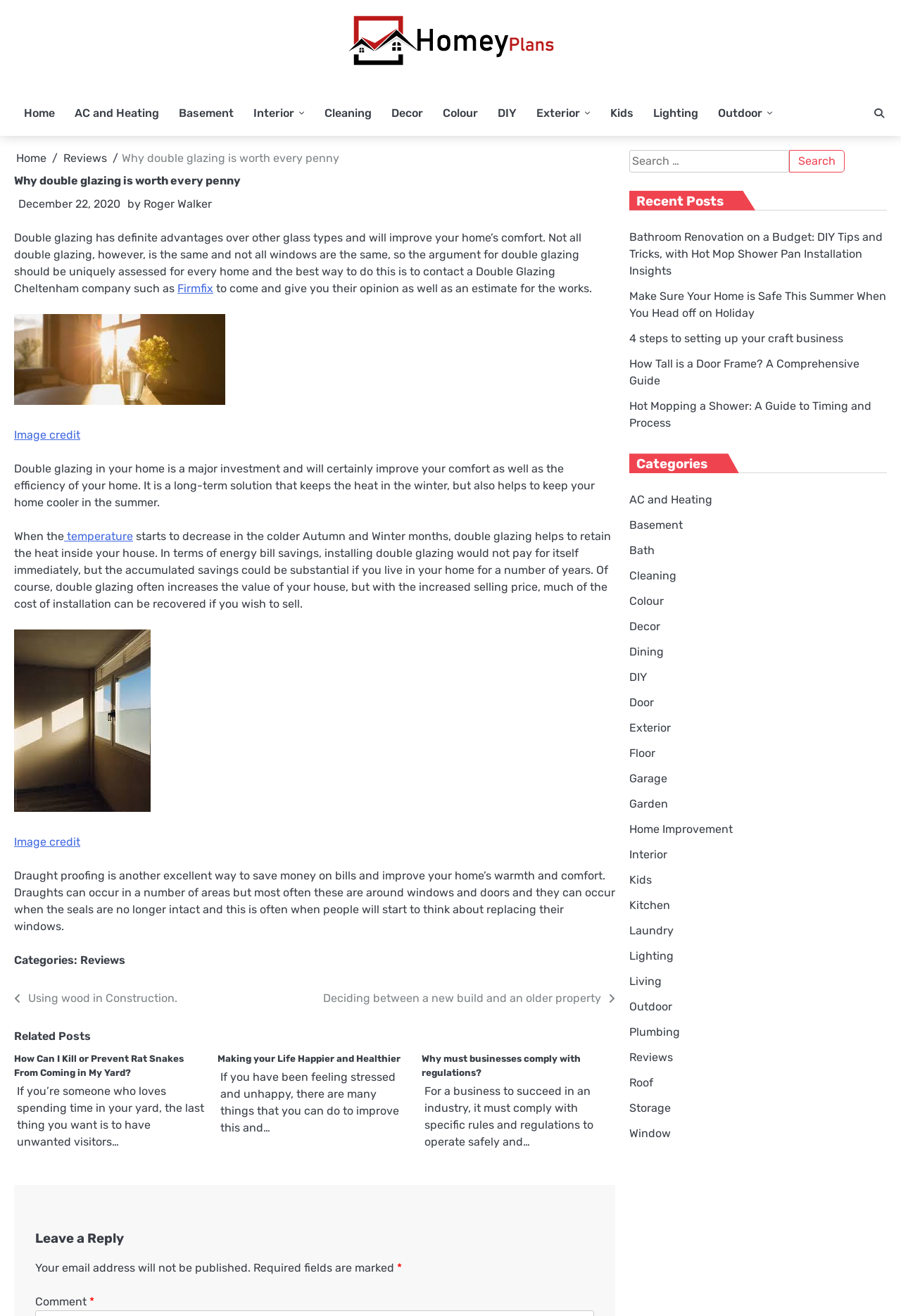Kindly determine the bounding box coordinates of the area that needs to be clicked to fulfill this instruction: "Click on the 'Home' link".

[0.016, 0.074, 0.072, 0.098]